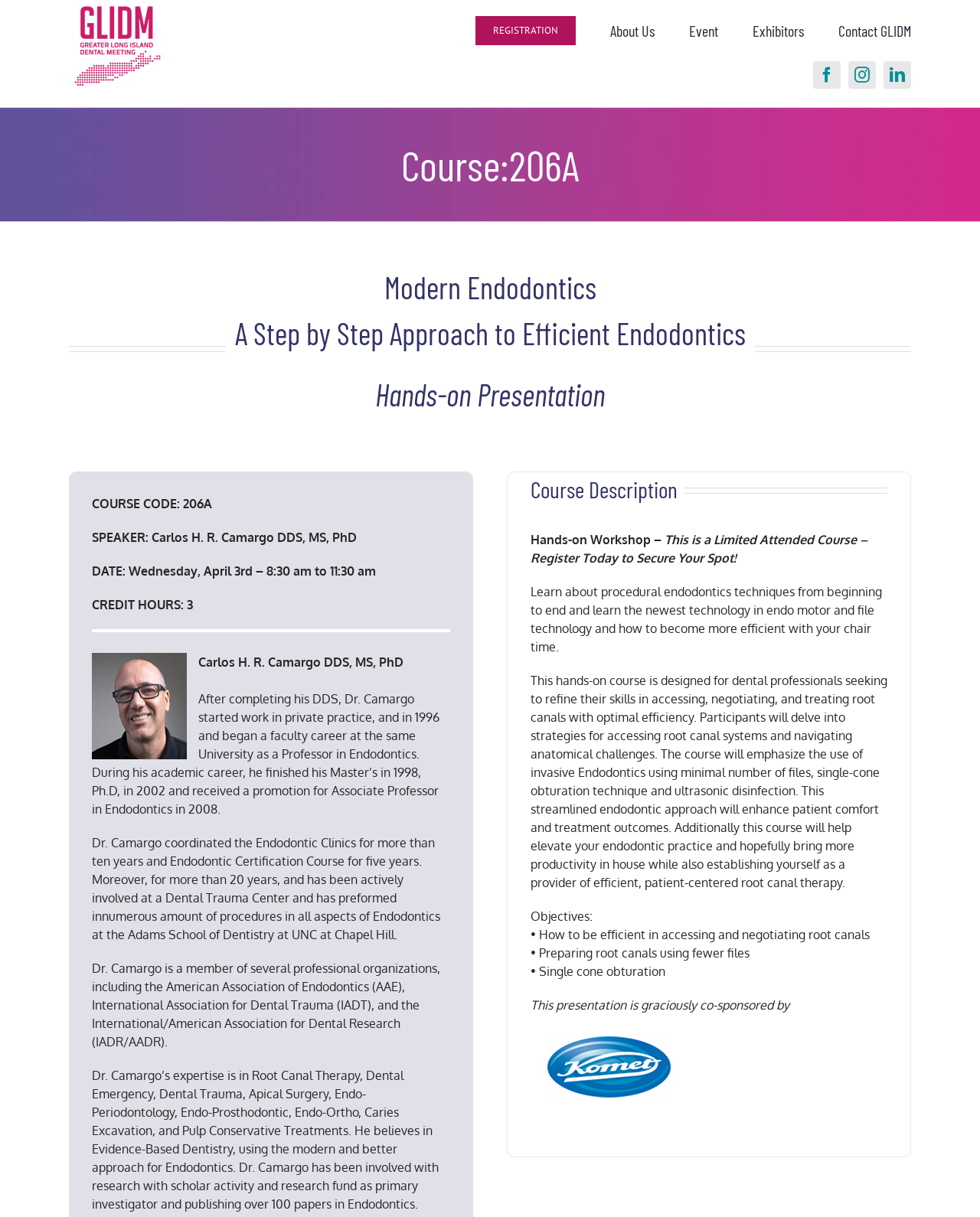Please identify the bounding box coordinates of the area I need to click to accomplish the following instruction: "Click the Event link".

[0.703, 0.0, 0.733, 0.05]